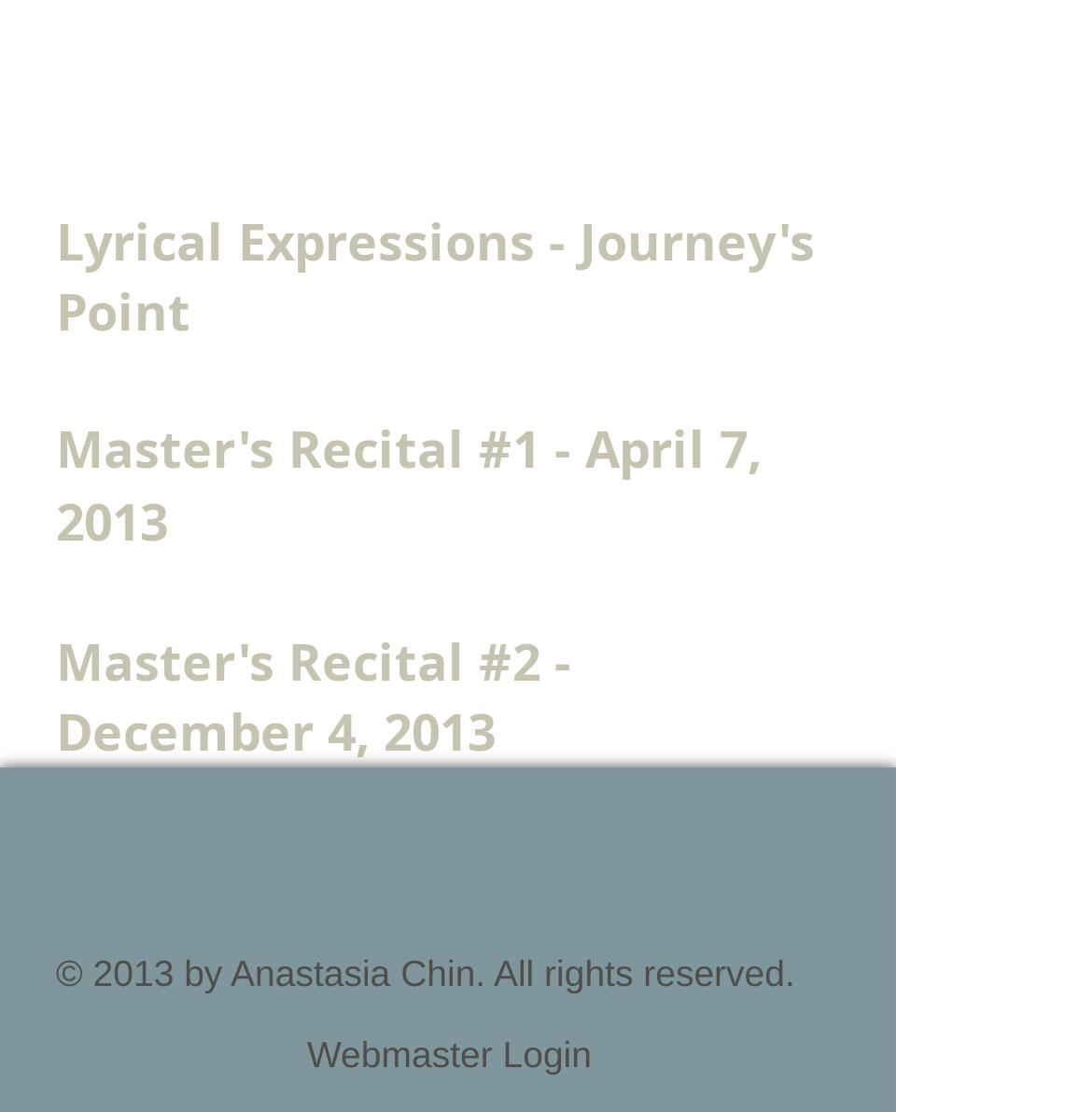Specify the bounding box coordinates of the area that needs to be clicked to achieve the following instruction: "login as webmaster".

[0.251, 0.926, 0.572, 0.976]